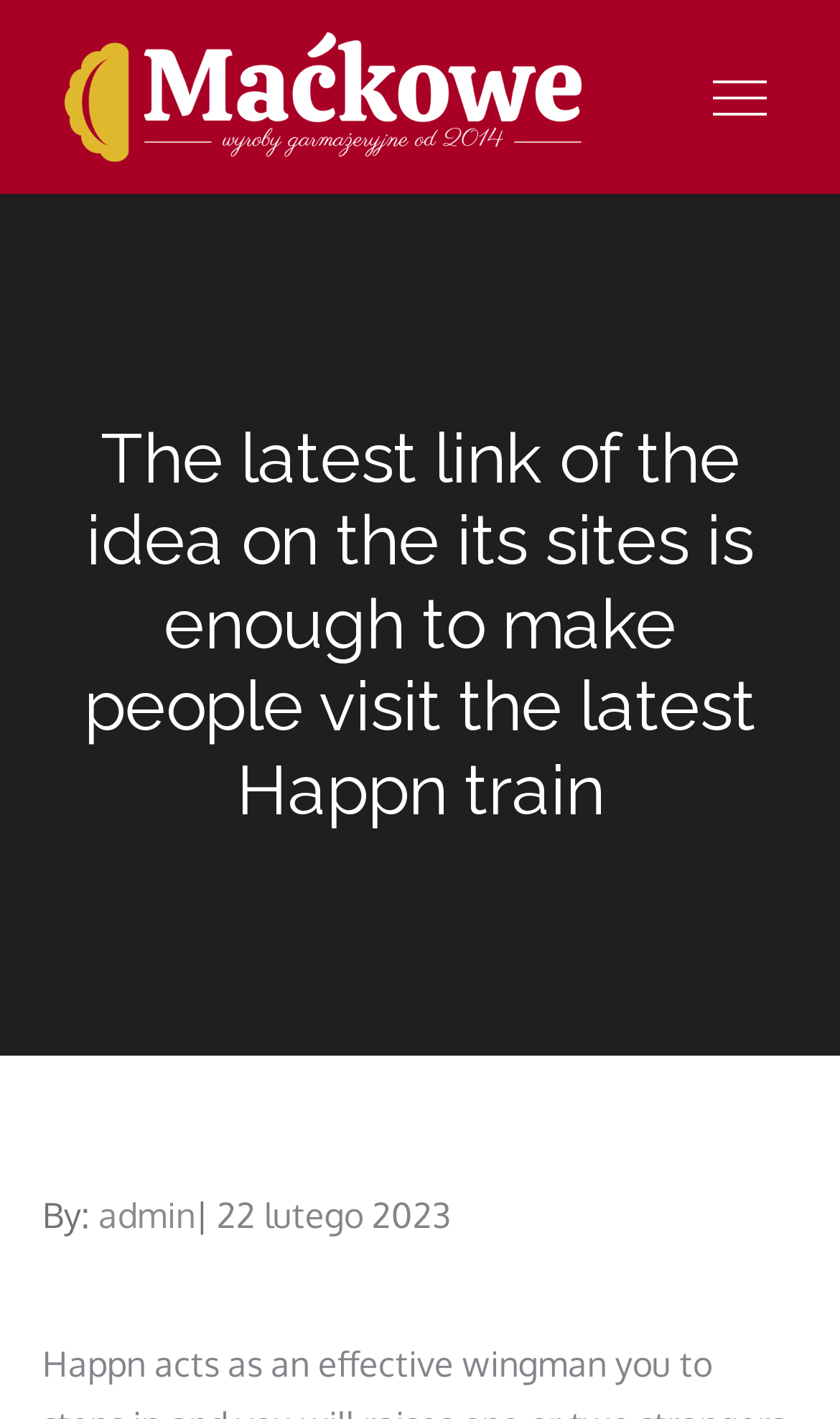What type of products does the website offer?
Give a single word or phrase as your answer by examining the image.

wyroby garmazeryjne